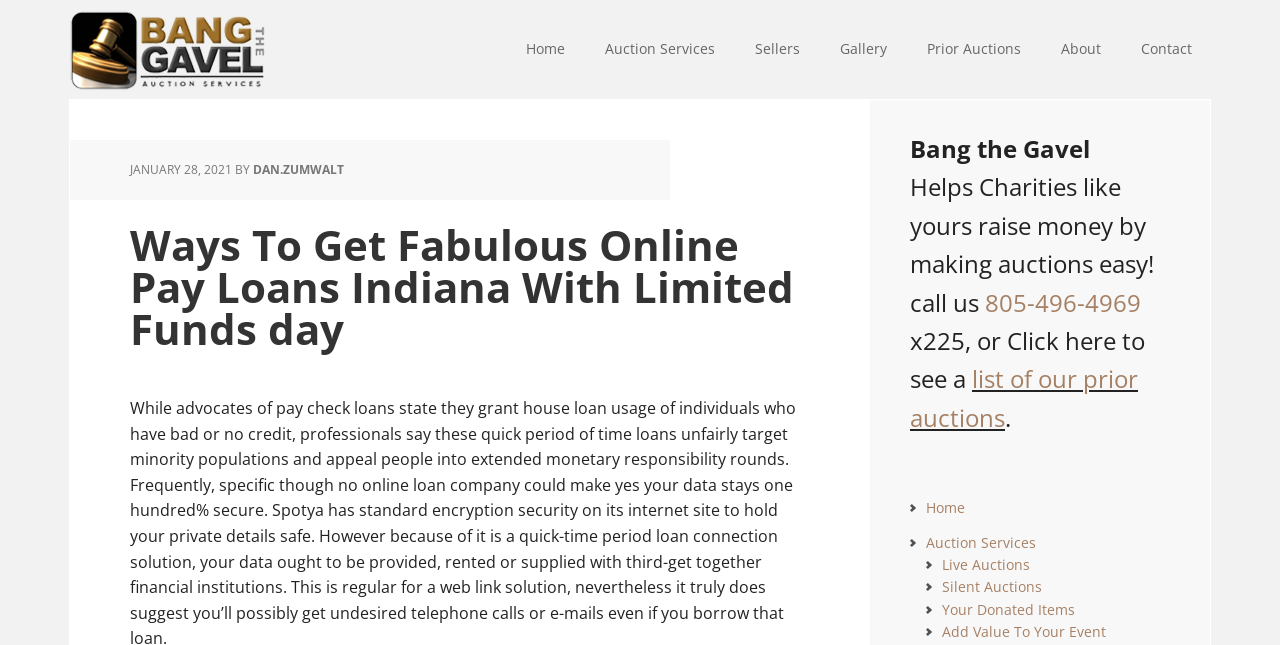Determine the bounding box coordinates for the region that must be clicked to execute the following instruction: "View the list of prior auctions".

[0.711, 0.562, 0.889, 0.672]